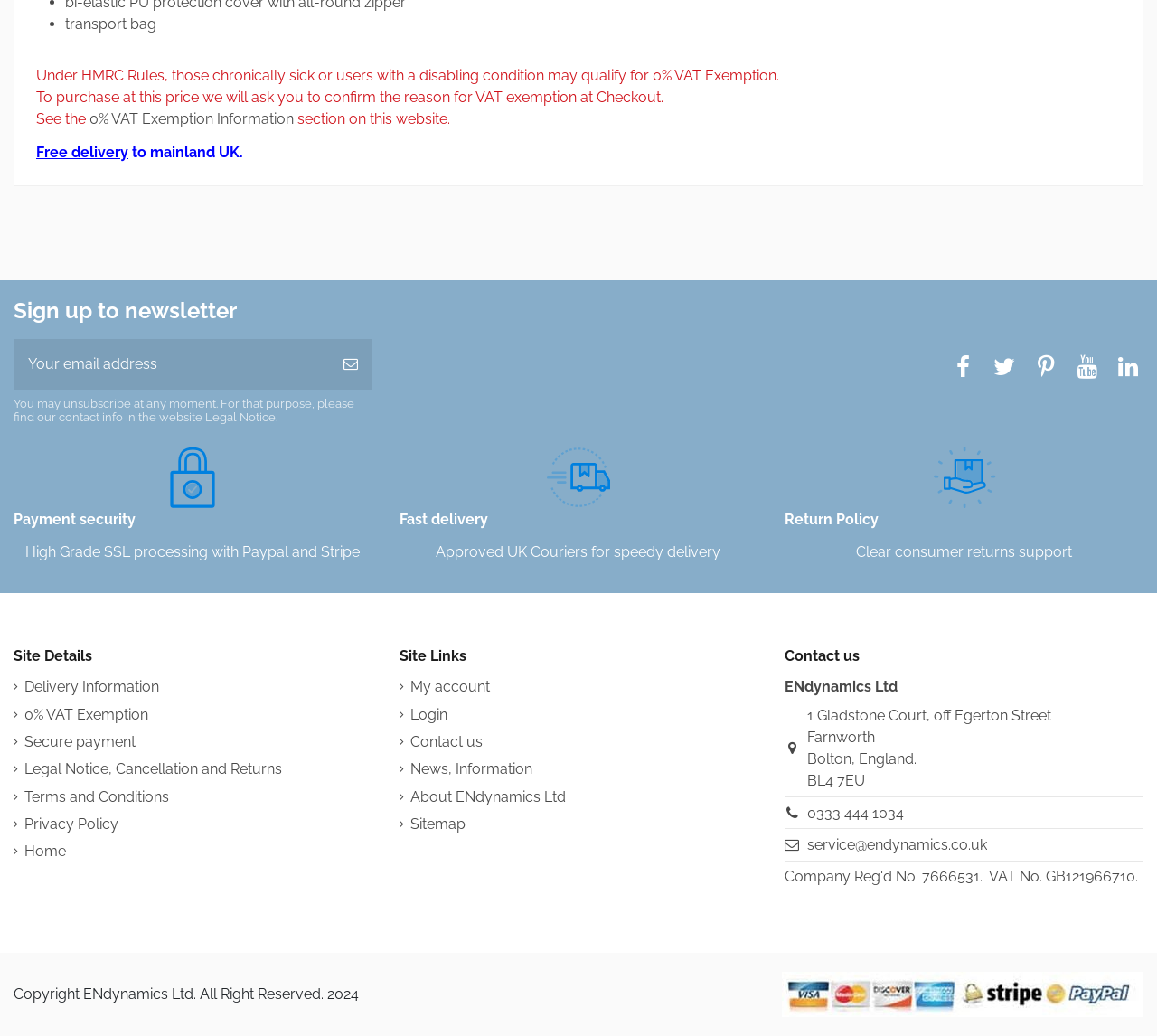Return the bounding box coordinates of the UI element that corresponds to this description: "Home". The coordinates must be given as four float numbers in the range of 0 and 1, [left, top, right, bottom].

None